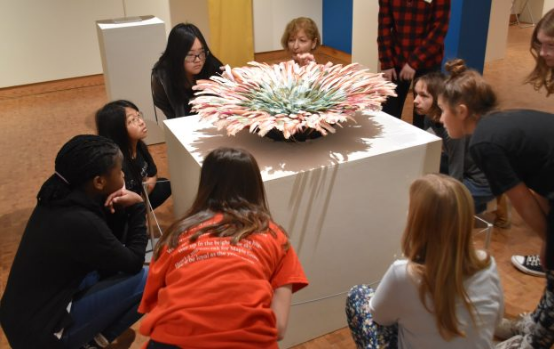What is the role of the person standing with the students?
Please elaborate on the answer to the question with detailed information.

The caption describes the person as a 'volunteer docent', indicating their role in facilitating the educational experience for the students.